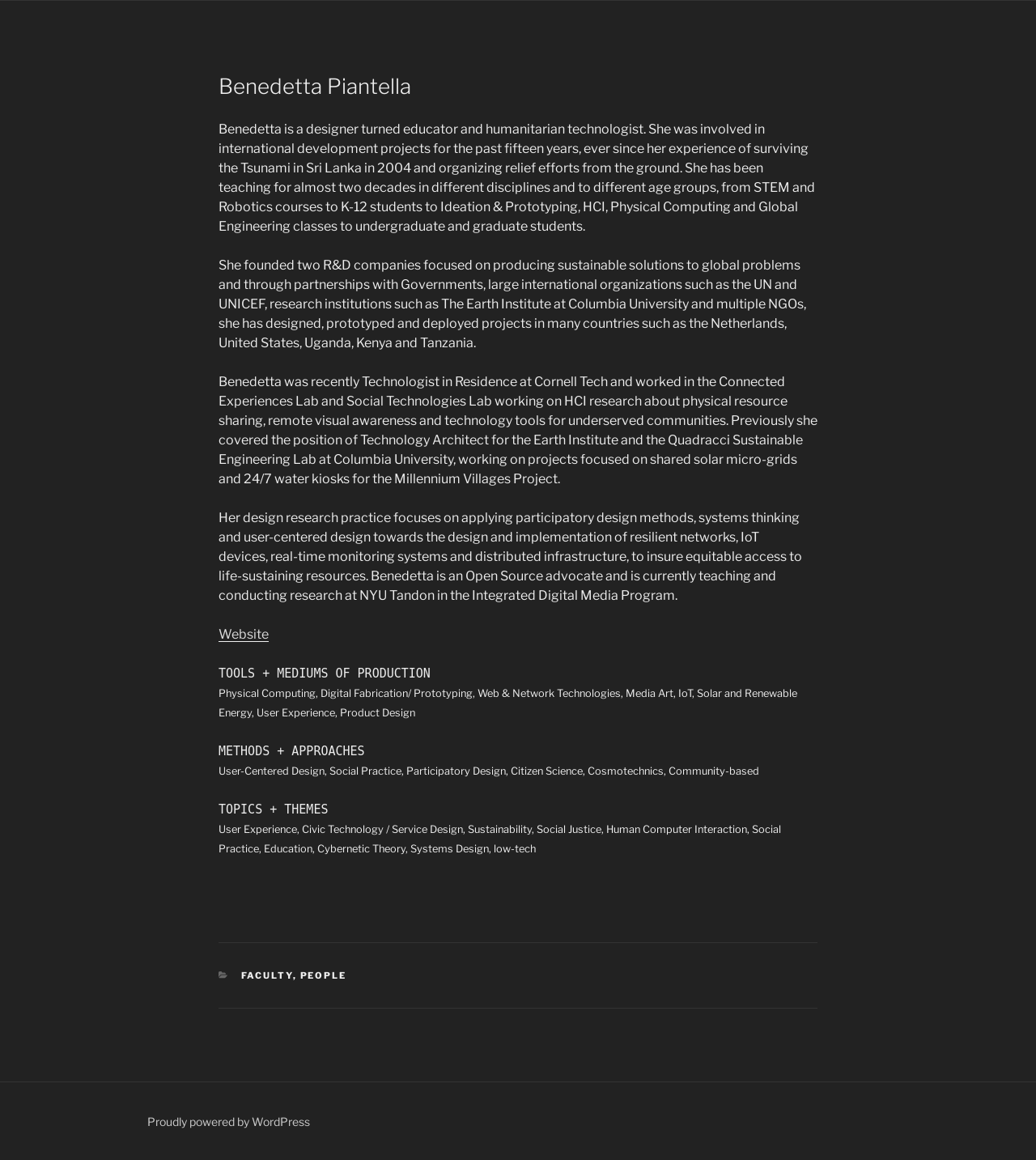What is the focus of Benedetta's design research practice?
Provide a detailed and extensive answer to the question.

According to the webpage, Benedetta's design research practice focuses on applying participatory design methods, systems thinking, and user-centered design towards the design and implementation of resilient networks, IoT devices, real-time monitoring systems, and distributed infrastructure, to ensure equitable access to life-sustaining resources.